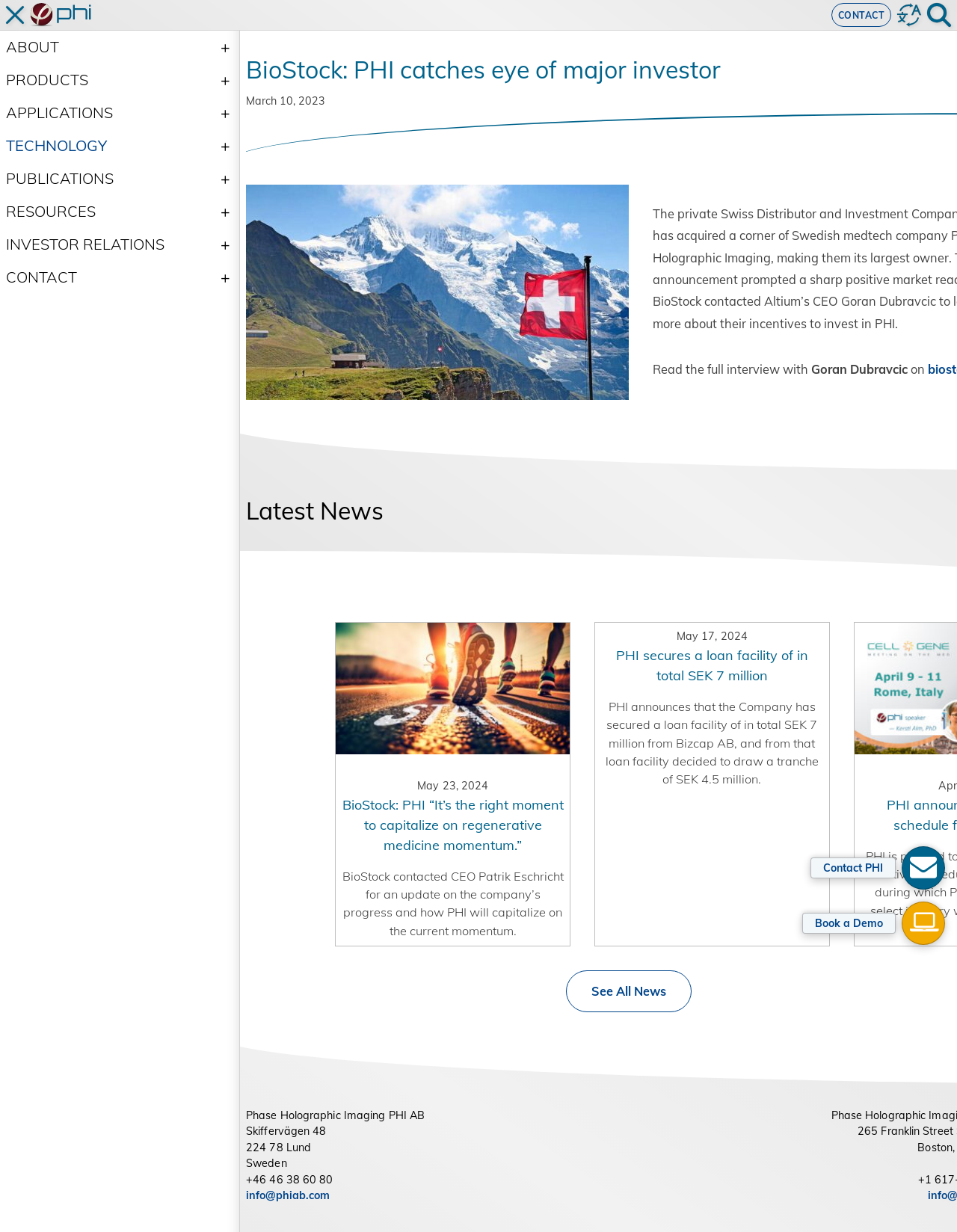Identify the bounding box for the element characterized by the following description: "See All News".

[0.56, 0.816, 0.691, 0.85]